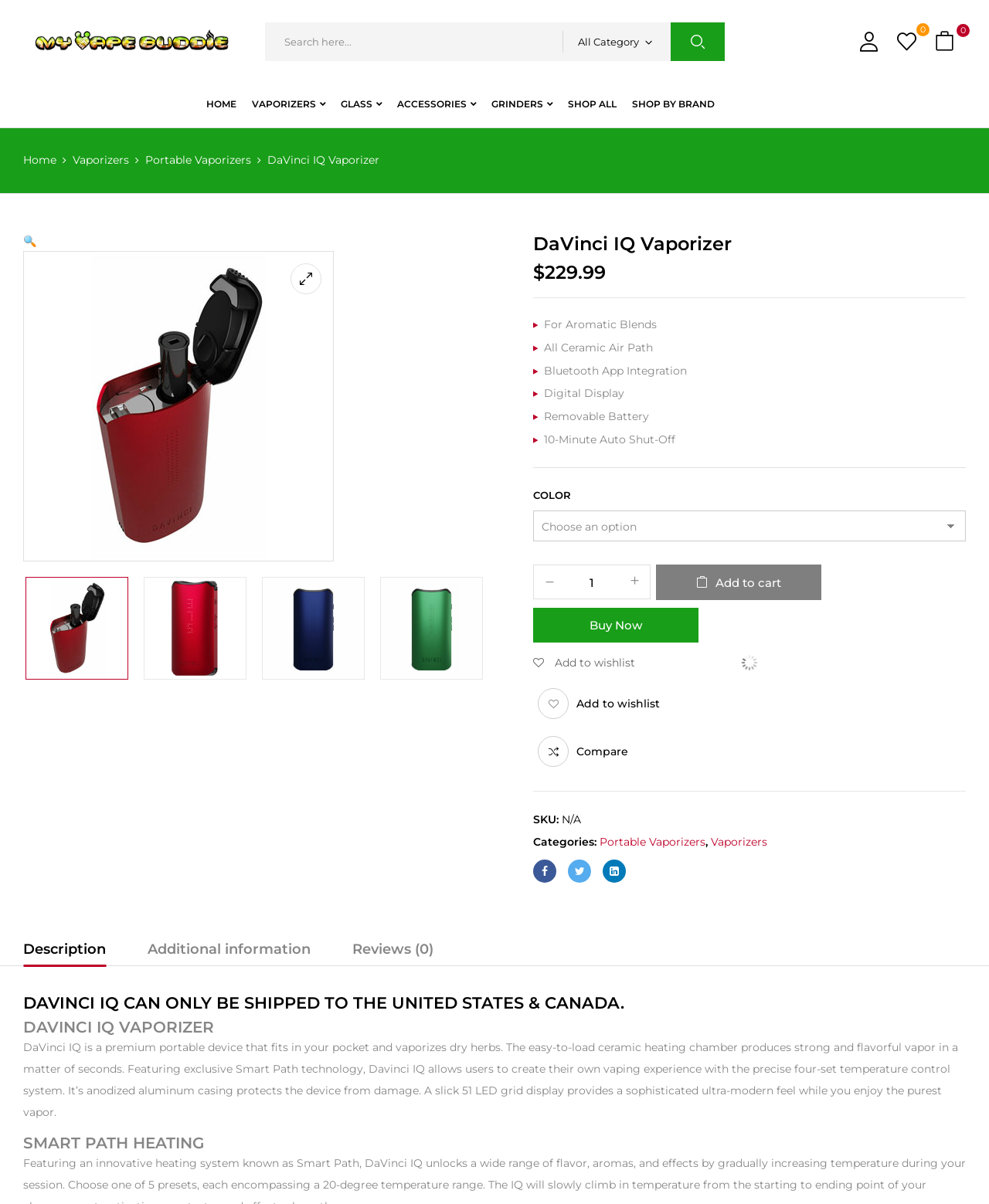By analyzing the image, answer the following question with a detailed response: What is the price of the DaVinci IQ Vaporizer?

I found the answer by looking at the static text element with the text '$229.99' which is located near the top of the webpage, indicating that it is the price of the product.